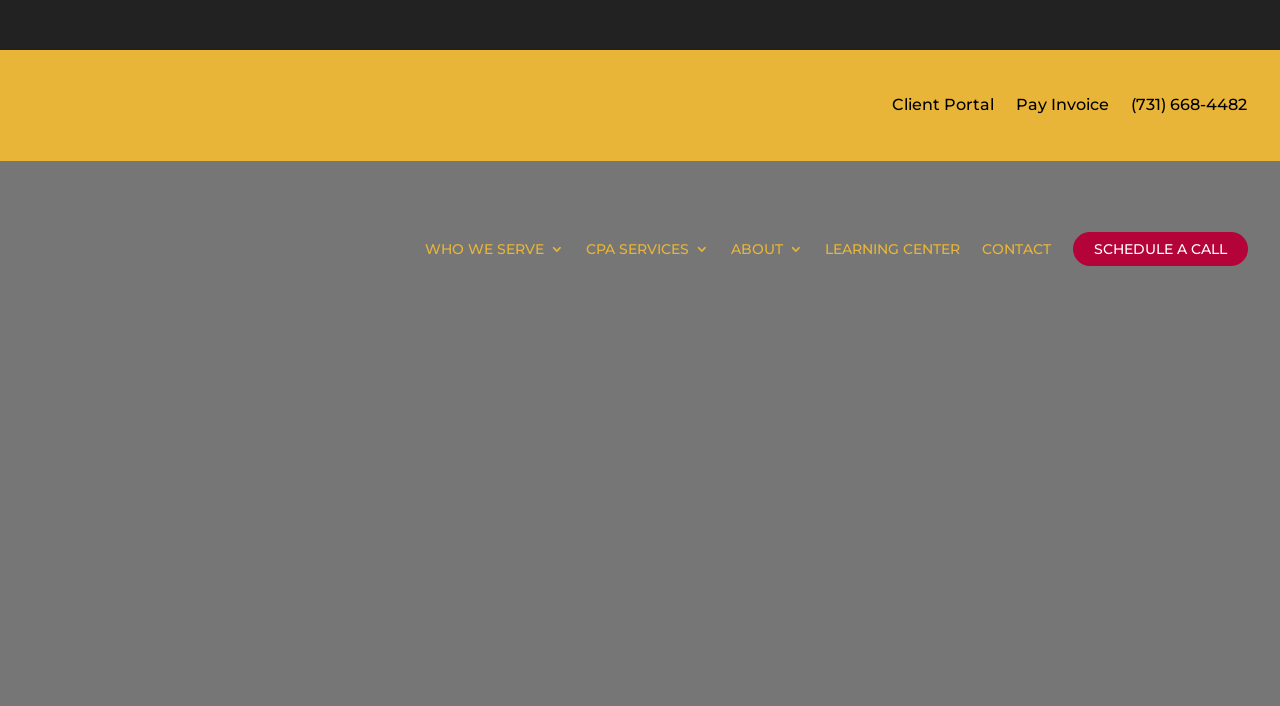Answer the following query with a single word or phrase:
What is the name of the company's logo?

CRS CPAs logo